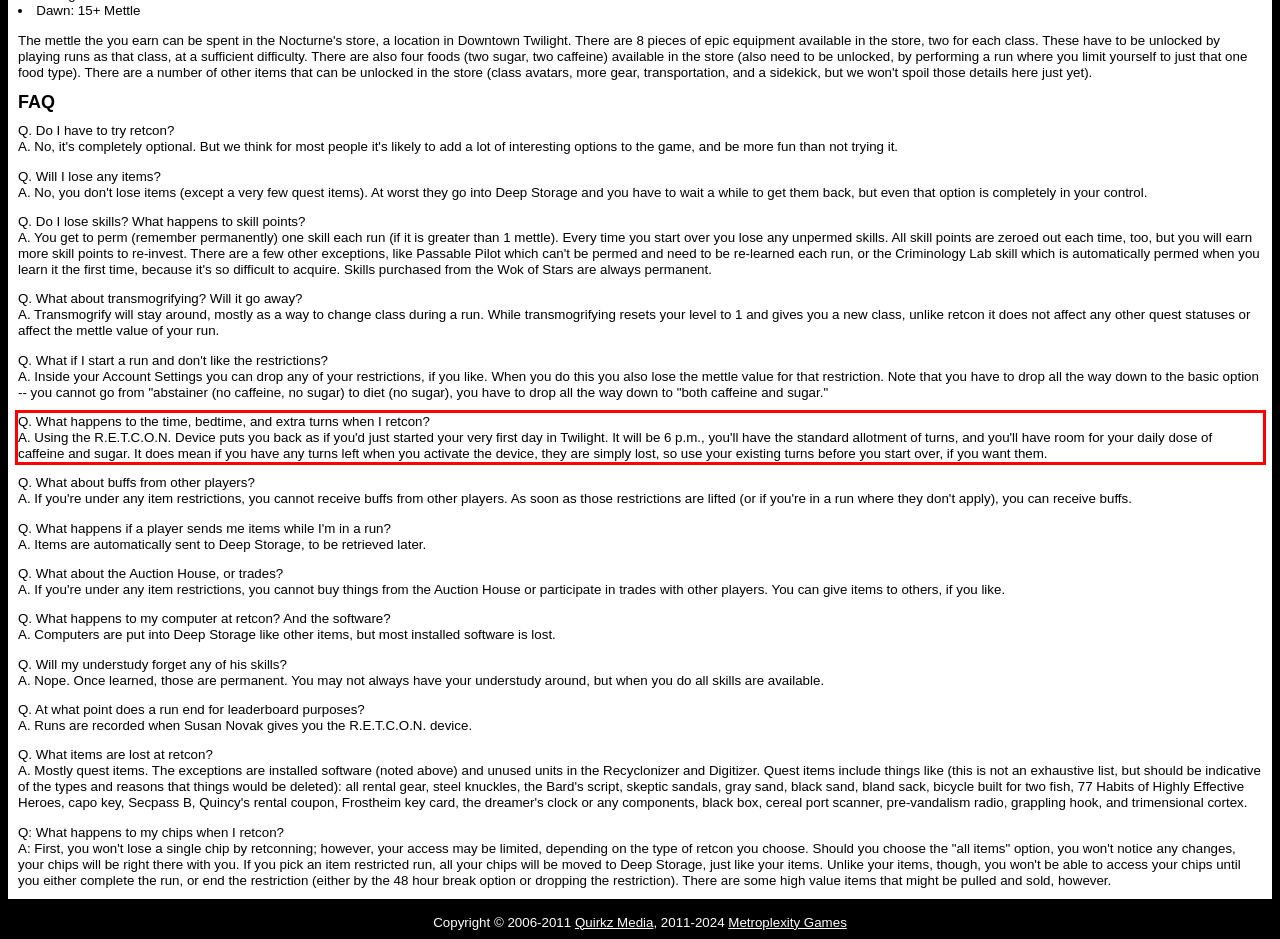By examining the provided screenshot of a webpage, recognize the text within the red bounding box and generate its text content.

Q. What happens to the time, bedtime, and extra turns when I retcon? A. Using the R.E.T.C.O.N. Device puts you back as if you'd just started your very first day in Twilight. It will be 6 p.m., you'll have the standard allotment of turns, and you'll have room for your daily dose of caffeine and sugar. It does mean if you have any turns left when you activate the device, they are simply lost, so use your existing turns before you start over, if you want them.